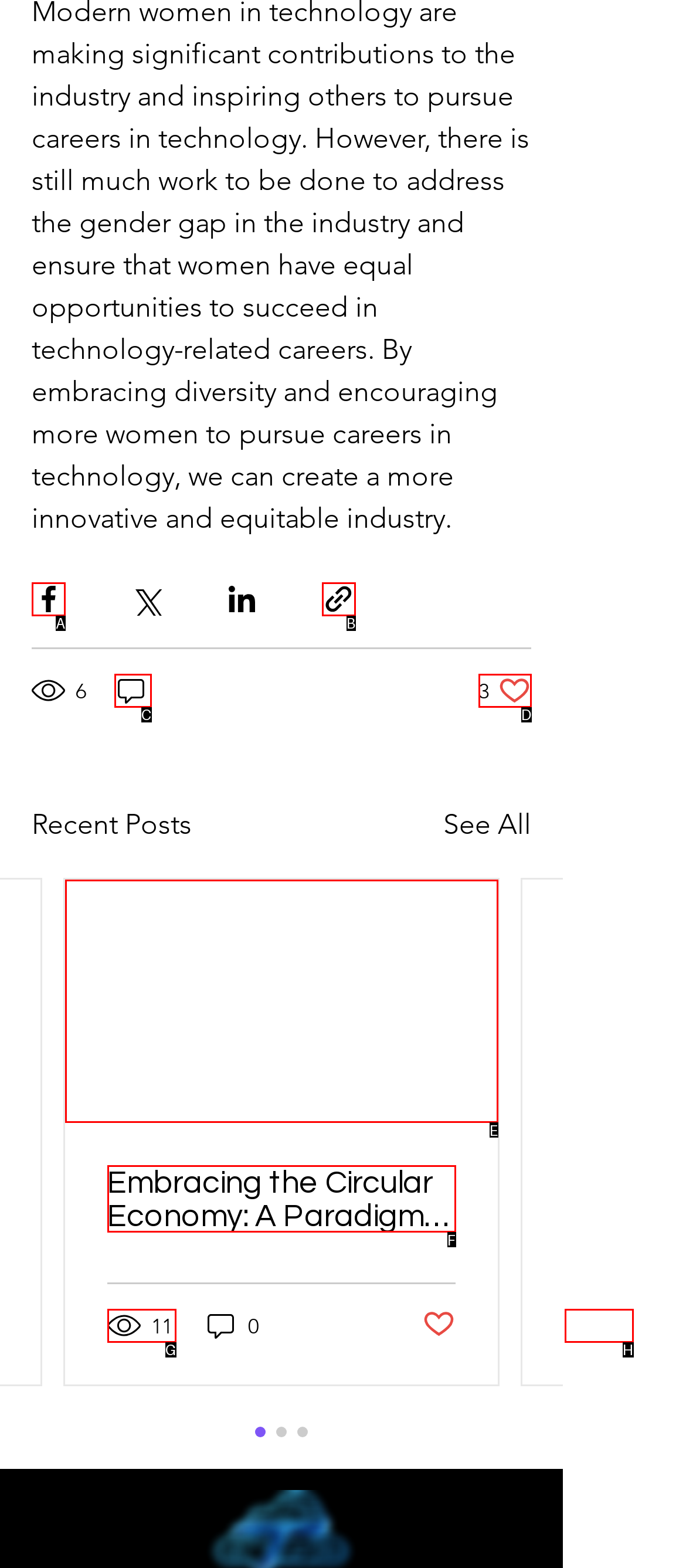Select the letter of the UI element that matches this task: Read the article
Provide the answer as the letter of the correct choice.

E